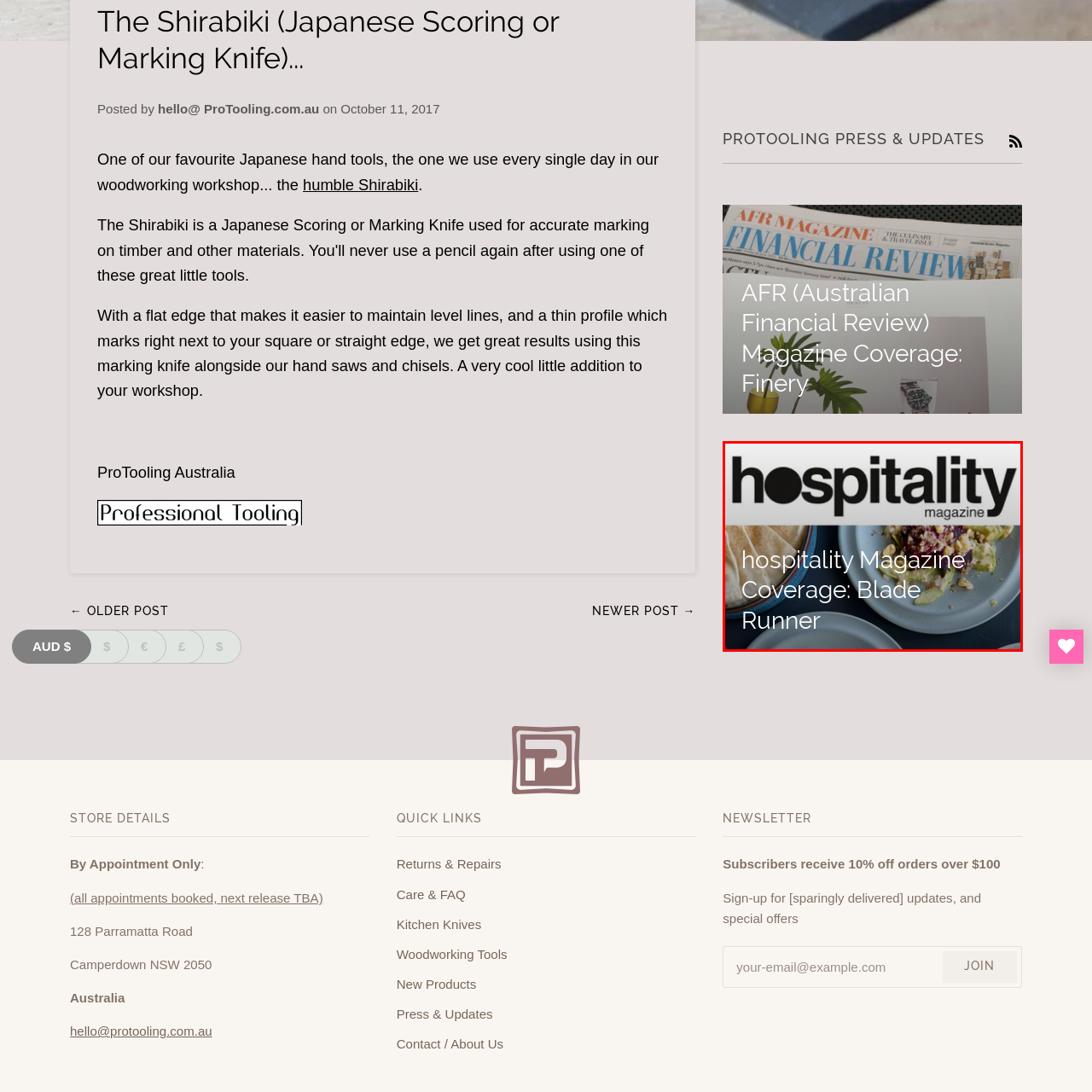Look at the image marked by the red box and respond with a single word or phrase: What is the theme of the coverage?

Blade Runner